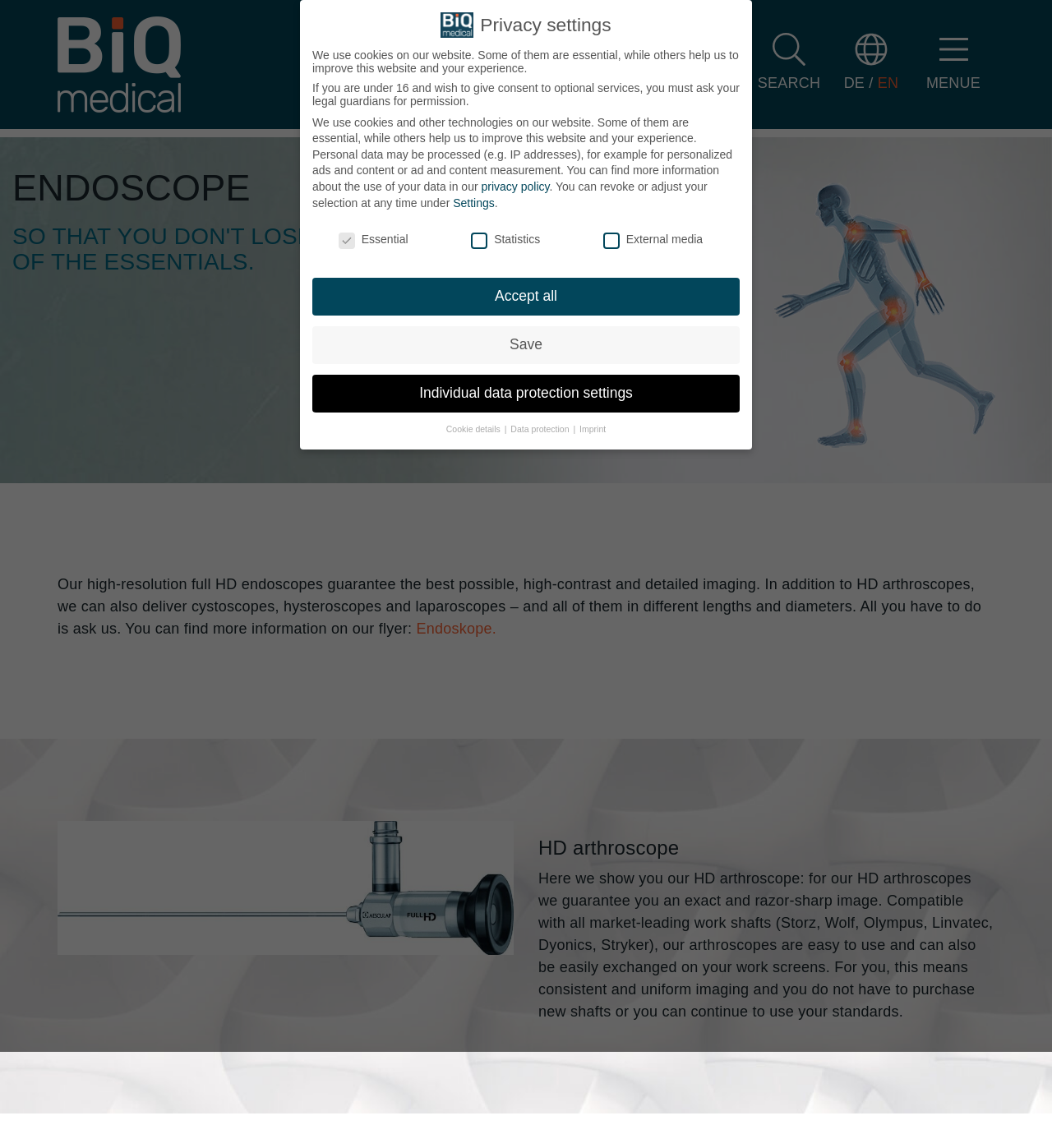Respond with a single word or phrase to the following question: What is the function of the 'SEARCH' button?

Search